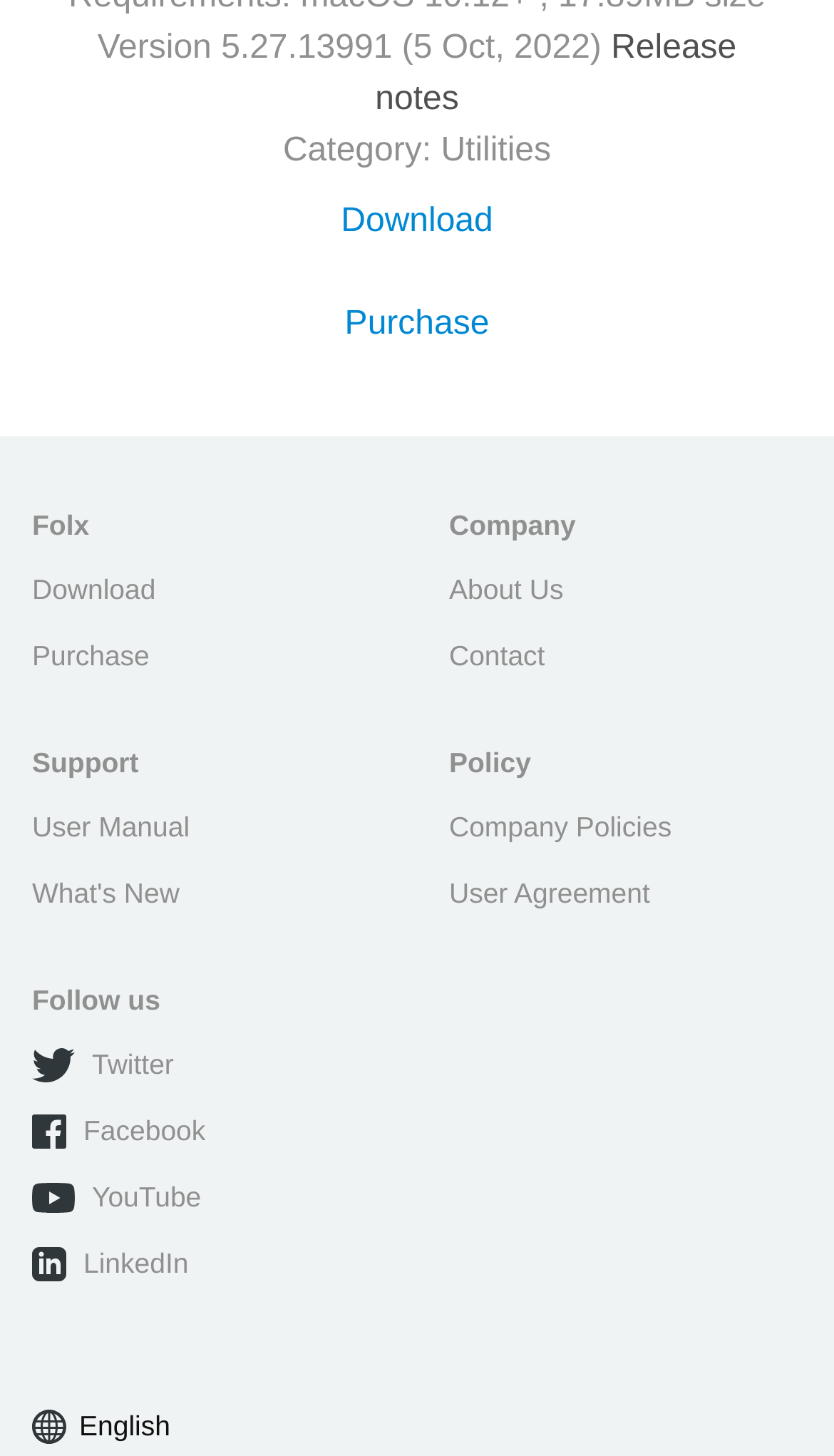Given the element description, predict the bounding box coordinates in the format (top-left x, top-left y, bottom-right x, bottom-right y), using floating point numbers between 0 and 1: Purchase

[0.413, 0.195, 0.587, 0.25]